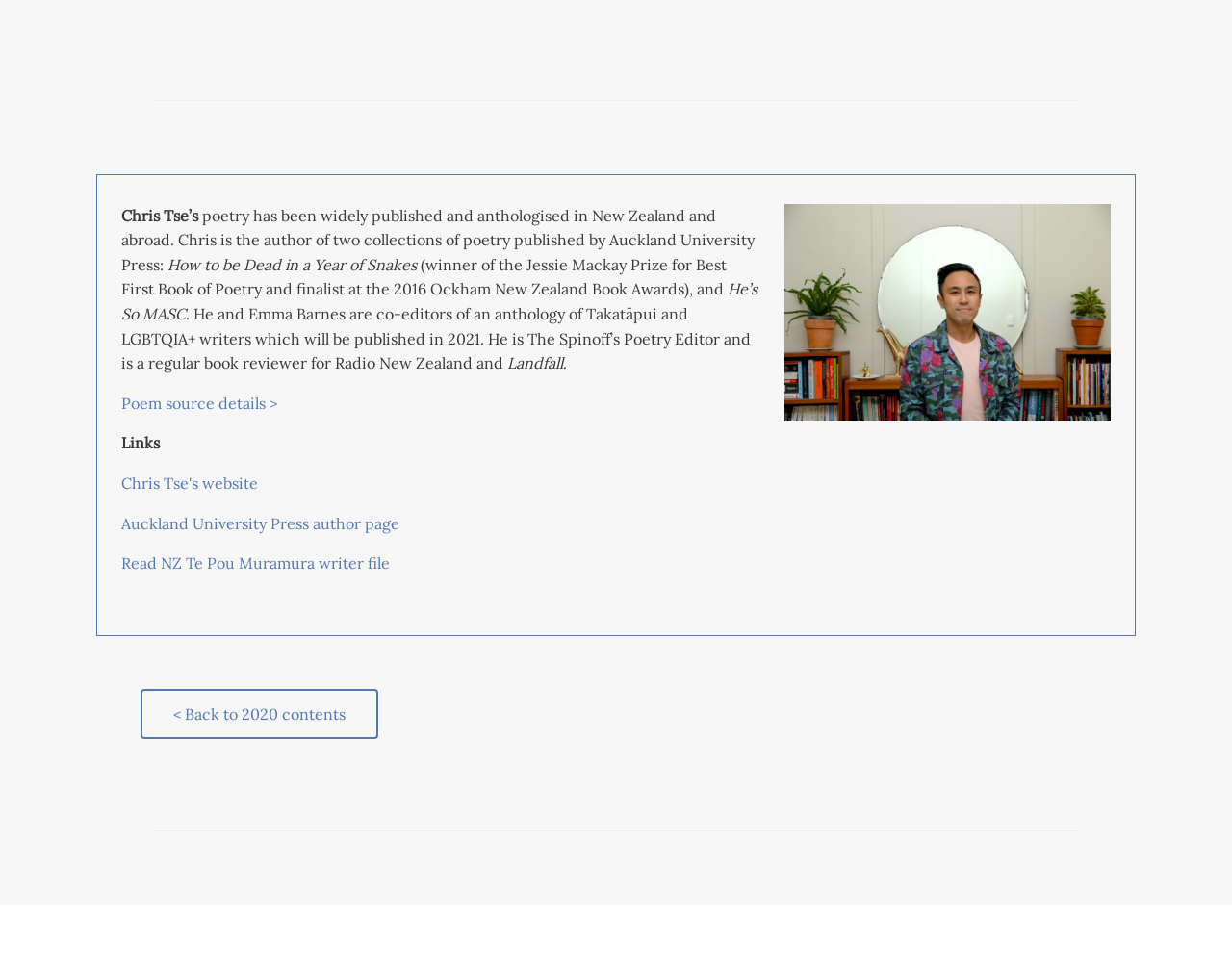Respond to the question below with a concise word or phrase:
What is the name of the university press that published Chris Tse's books?

Auckland University Press